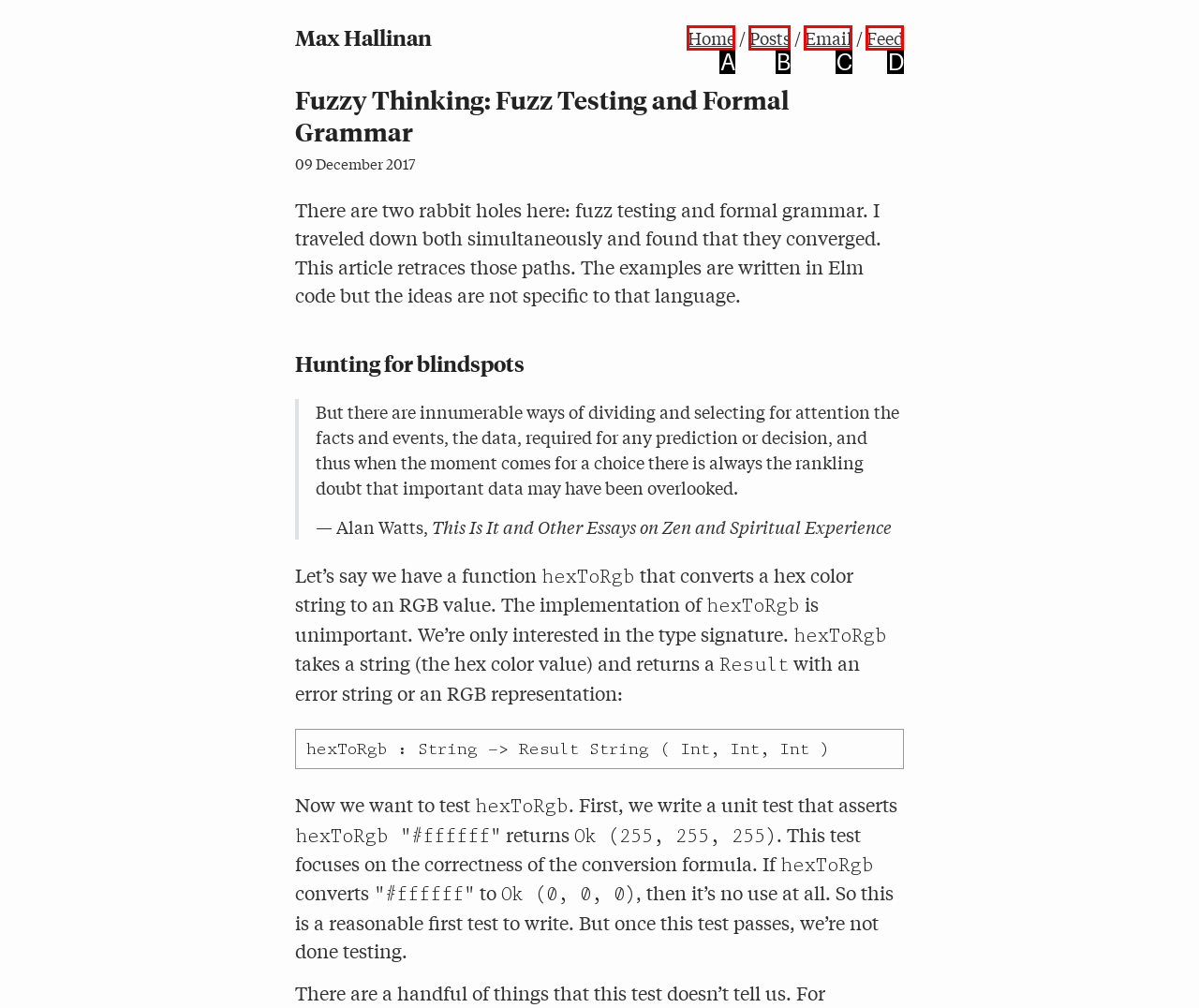Select the HTML element that corresponds to the description: Email
Reply with the letter of the correct option from the given choices.

C